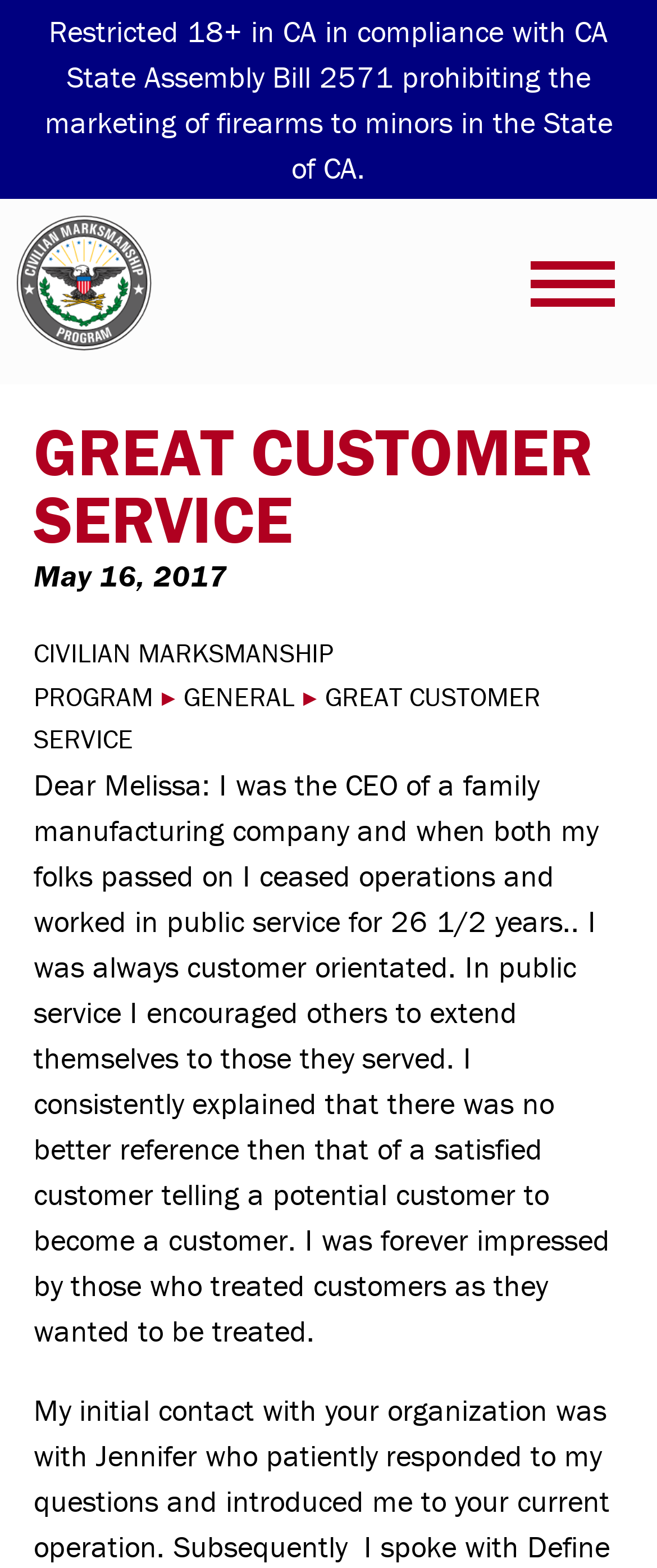Locate the bounding box coordinates of the UI element described by: "Primary Menu". The bounding box coordinates should consist of four float numbers between 0 and 1, i.e., [left, top, right, bottom].

[0.808, 0.154, 0.936, 0.207]